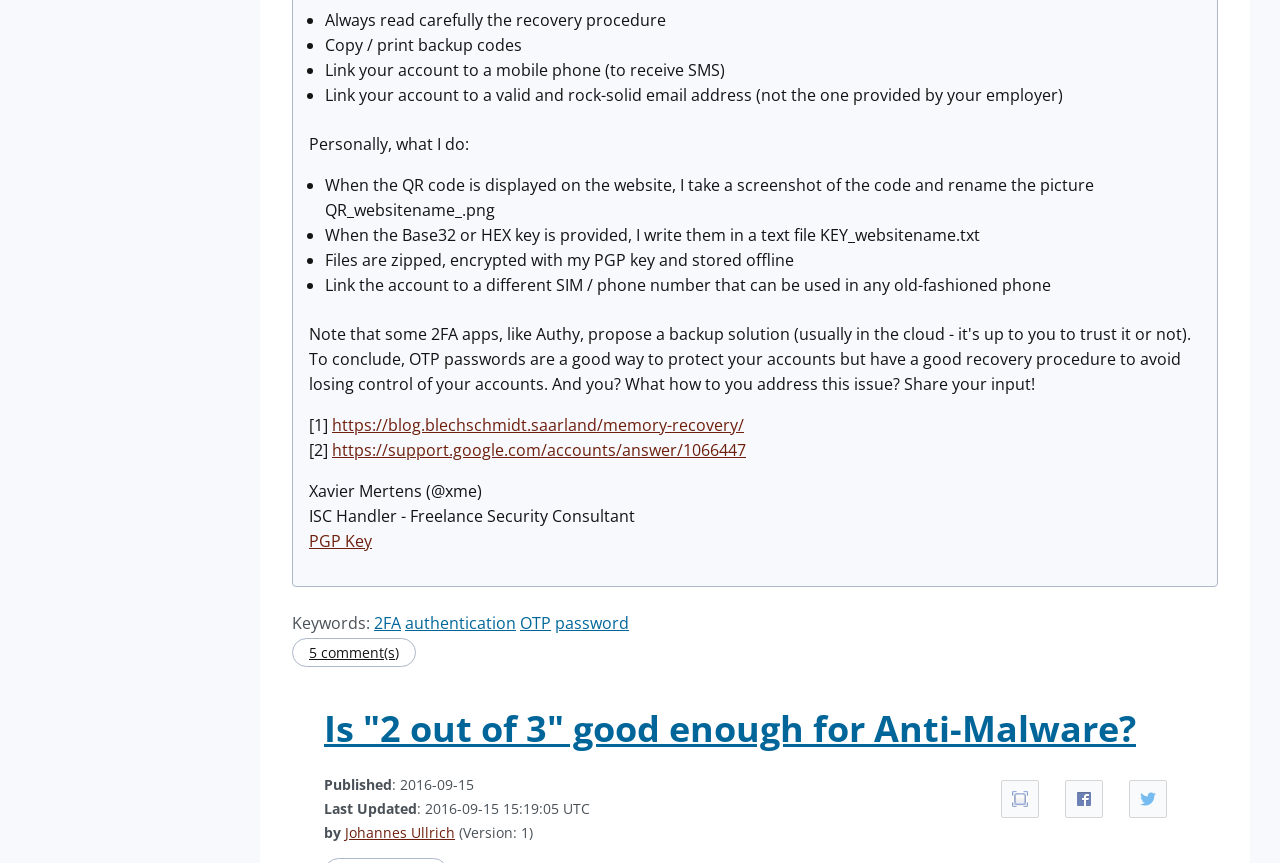Kindly determine the bounding box coordinates for the clickable area to achieve the given instruction: "Click the link to read about memory recovery".

[0.259, 0.479, 0.581, 0.505]